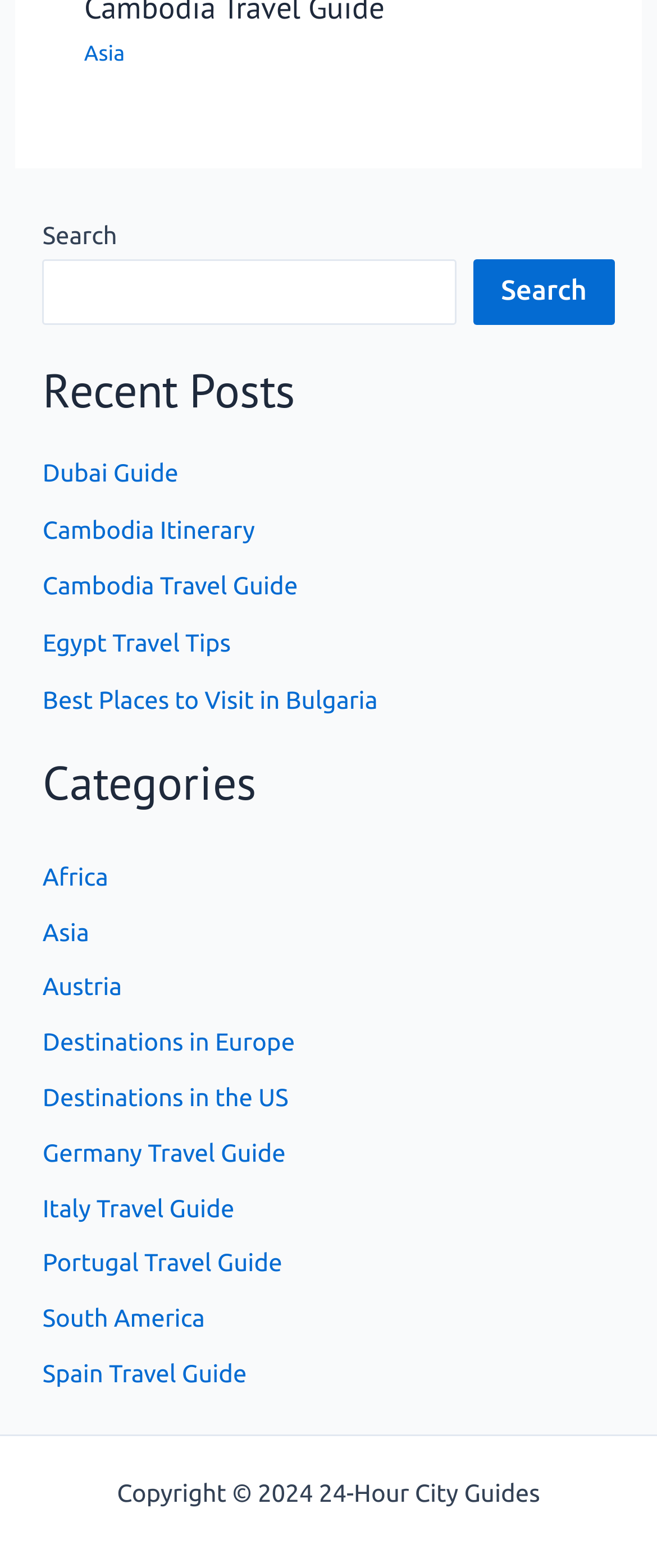What is the copyright year mentioned at the bottom of the page? Based on the screenshot, please respond with a single word or phrase.

2024